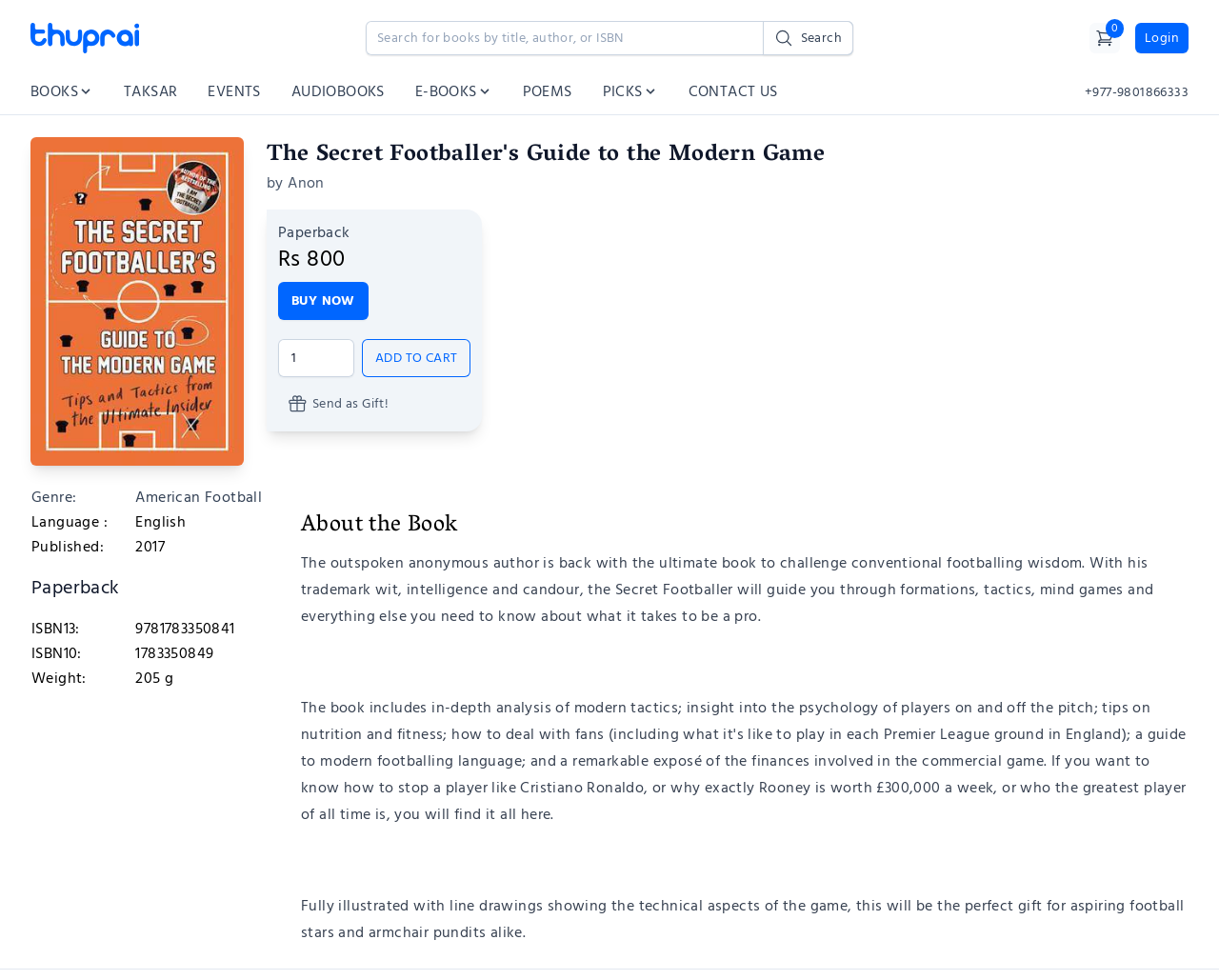Bounding box coordinates are specified in the format (top-left x, top-left y, bottom-right x, bottom-right y). All values are floating point numbers bounded between 0 and 1. Please provide the bounding box coordinate of the region this sentence describes: input value="1" value="1"

[0.228, 0.346, 0.291, 0.385]